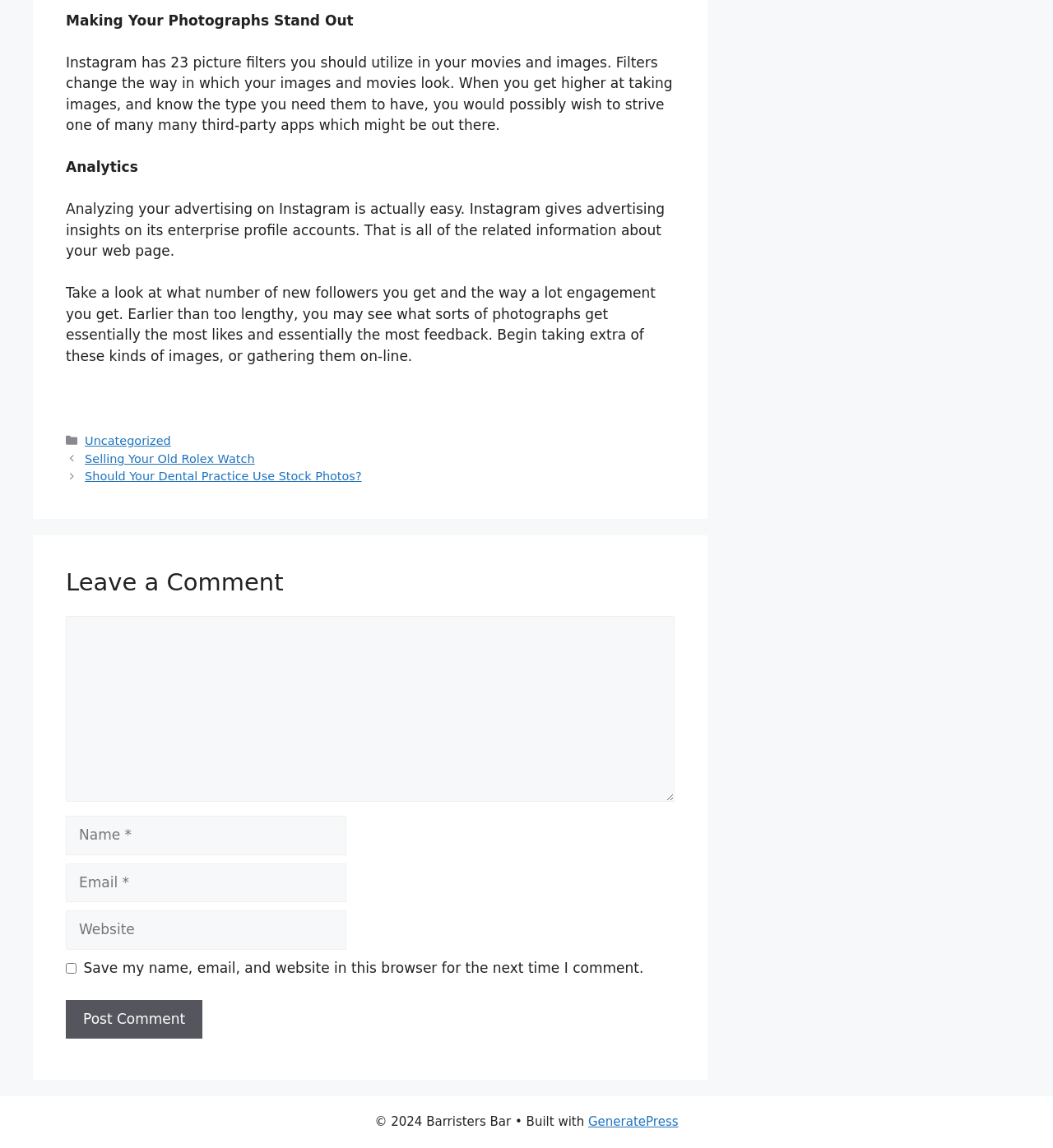Kindly determine the bounding box coordinates of the area that needs to be clicked to fulfill this instruction: "Click the 'Previous' button".

[0.081, 0.394, 0.242, 0.405]